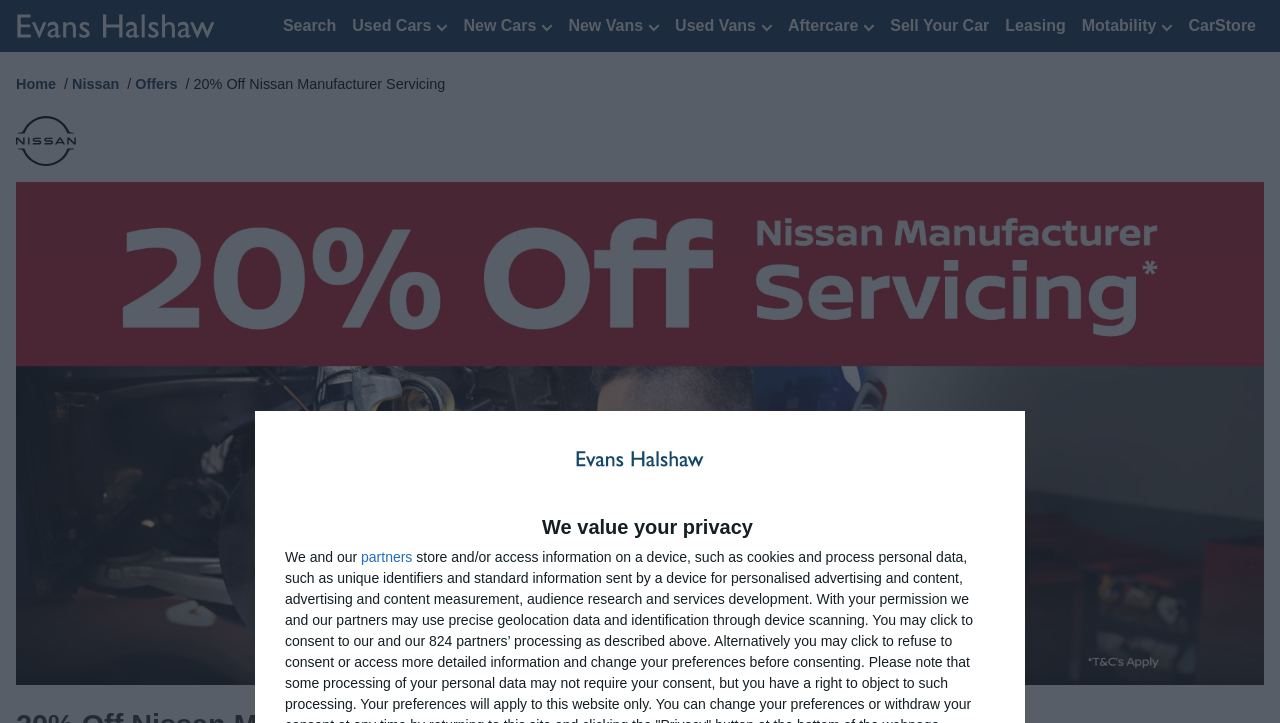Find the bounding box coordinates of the UI element according to this description: "New Cars".

[0.356, 0.012, 0.438, 0.059]